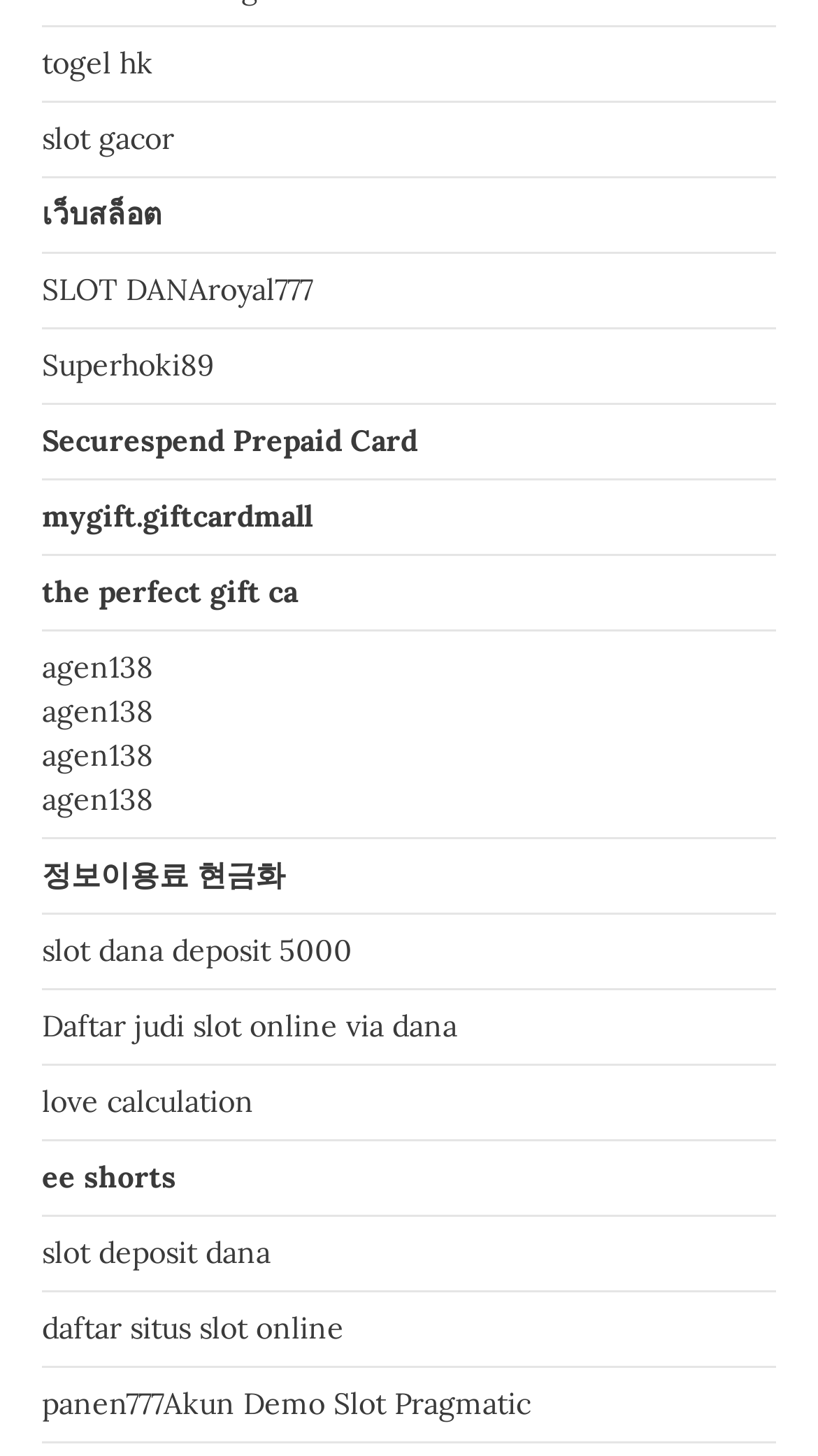Reply to the question with a brief word or phrase: How many links are on this webpage?

24